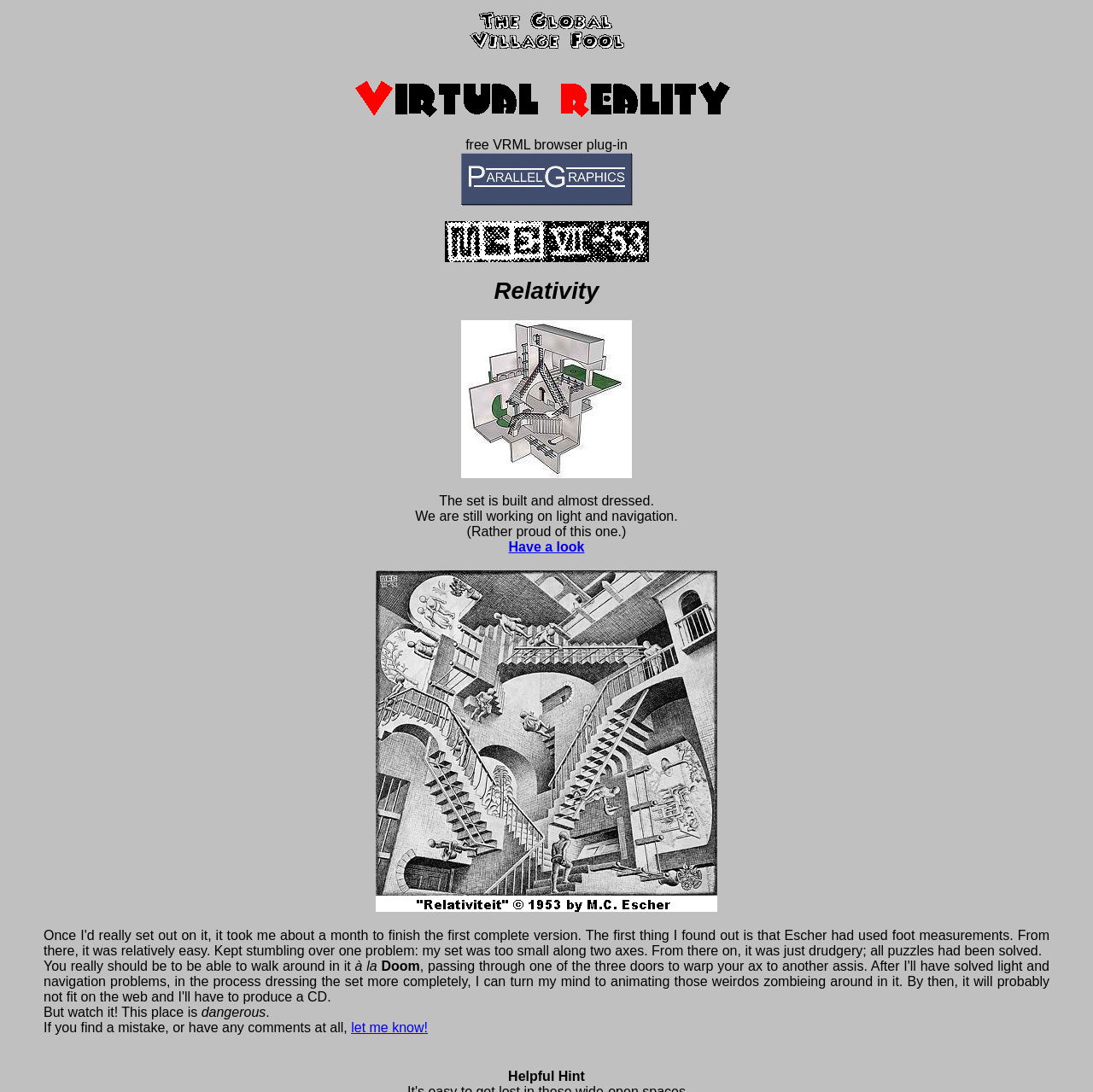Find the bounding box coordinates for the UI element that matches this description: "let me know!".

[0.321, 0.934, 0.391, 0.948]